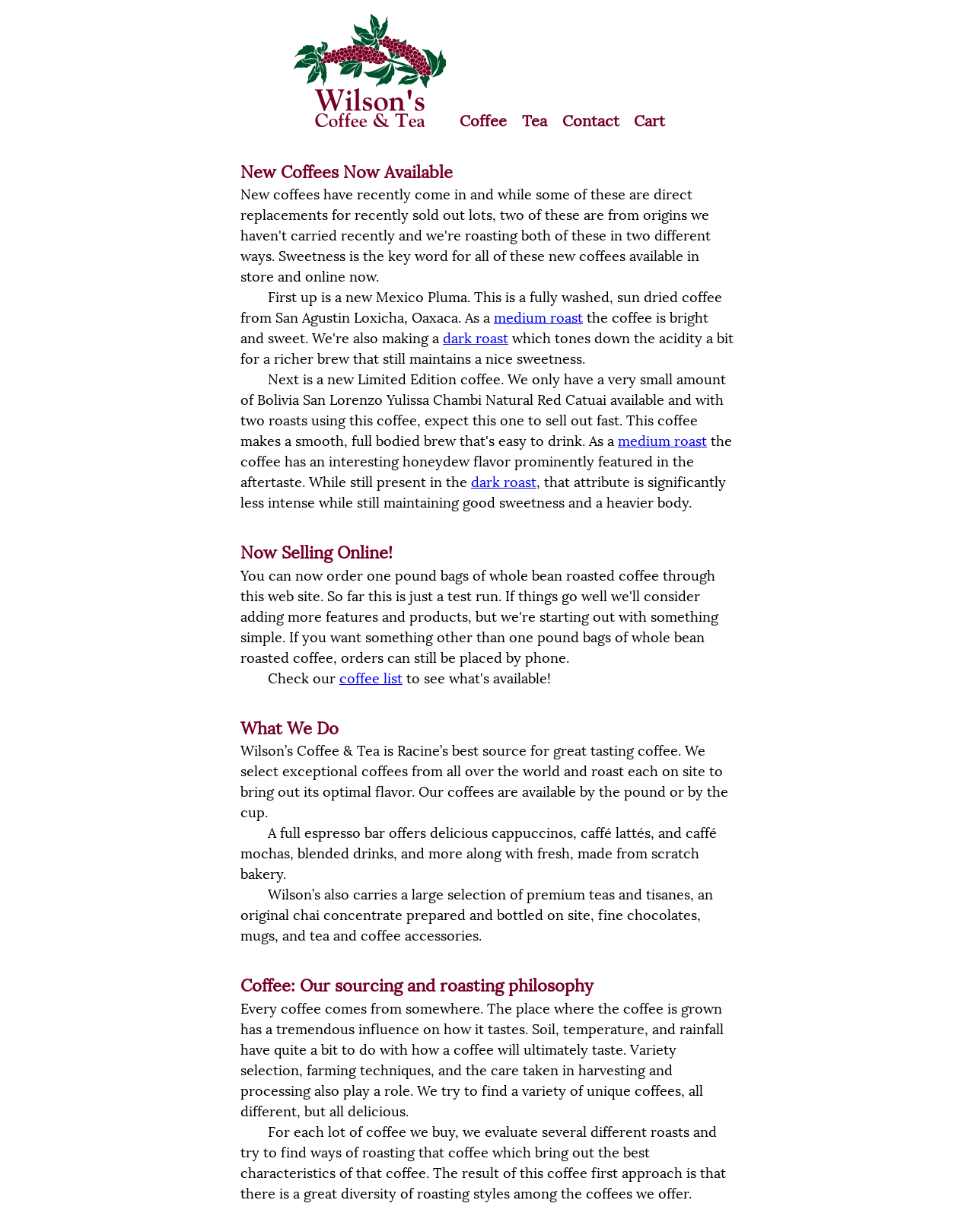Identify the bounding box coordinates for the UI element mentioned here: "Tea". Provide the coordinates as four float values between 0 and 1, i.e., [left, top, right, bottom].

[0.536, 0.091, 0.561, 0.106]